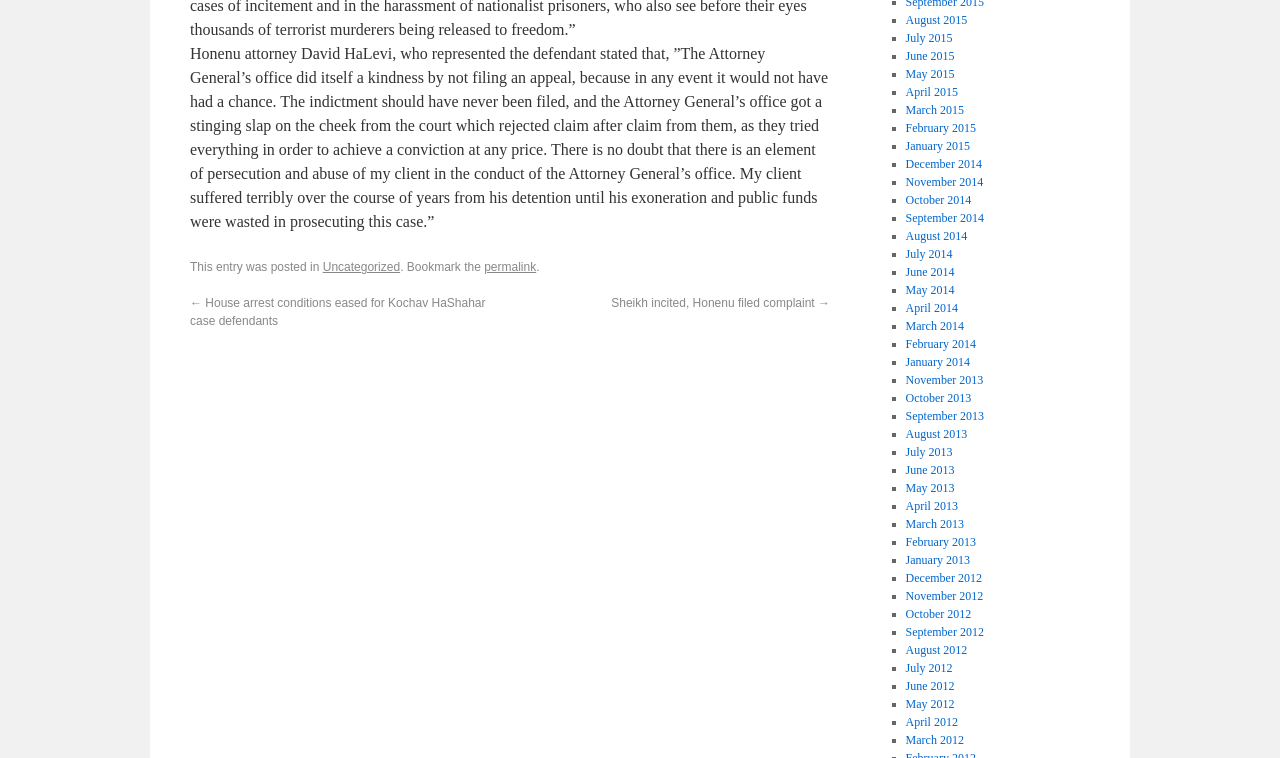Find the bounding box coordinates of the clickable region needed to perform the following instruction: "Read the previous article". The coordinates should be provided as four float numbers between 0 and 1, i.e., [left, top, right, bottom].

[0.148, 0.391, 0.379, 0.433]